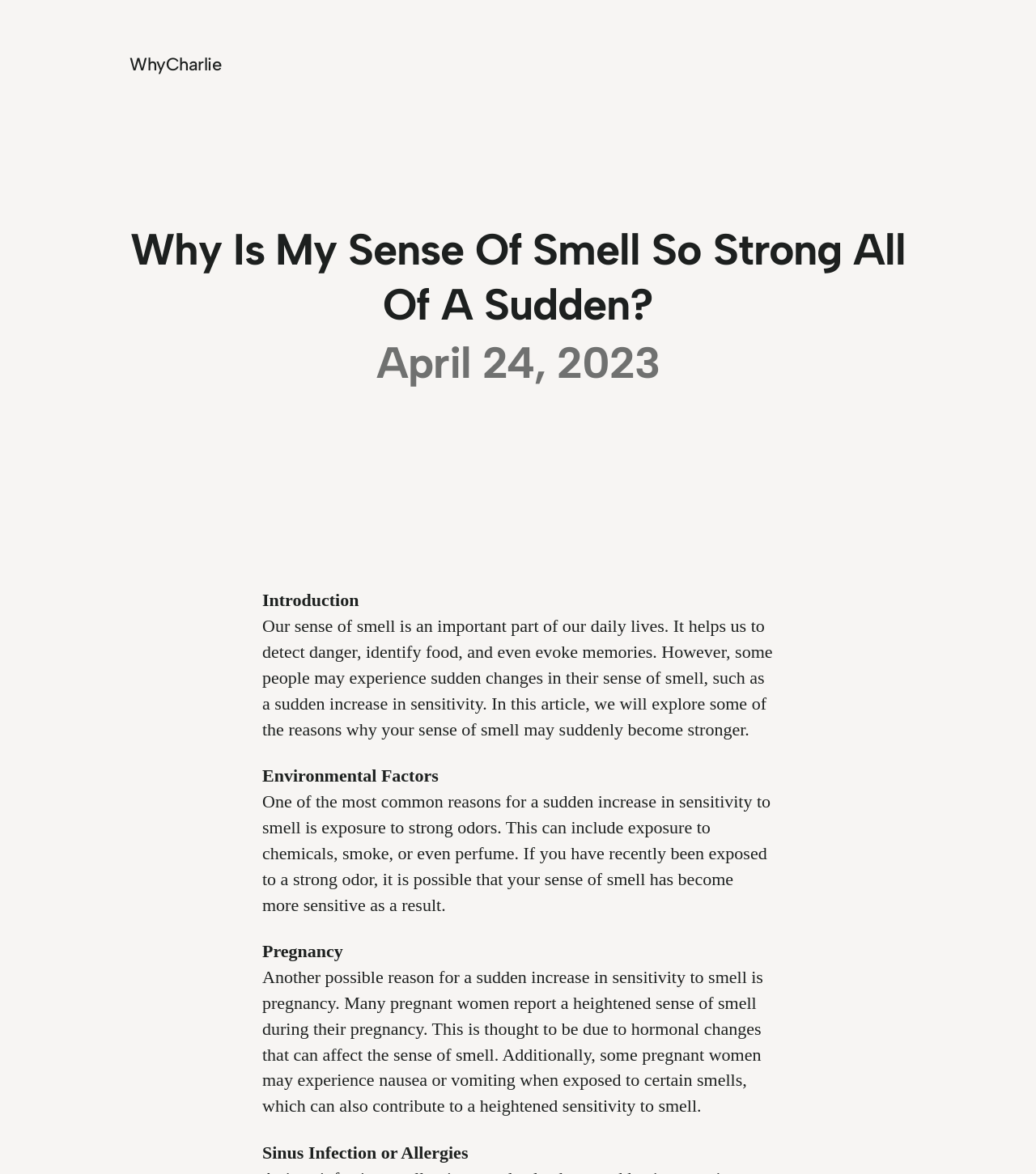What is the date of the article?
Using the details from the image, give an elaborate explanation to answer the question.

The date of the article can be found in the time element, which is a child of the root element. The text content of this element is 'April 24, 2023', indicating the date the article was published.